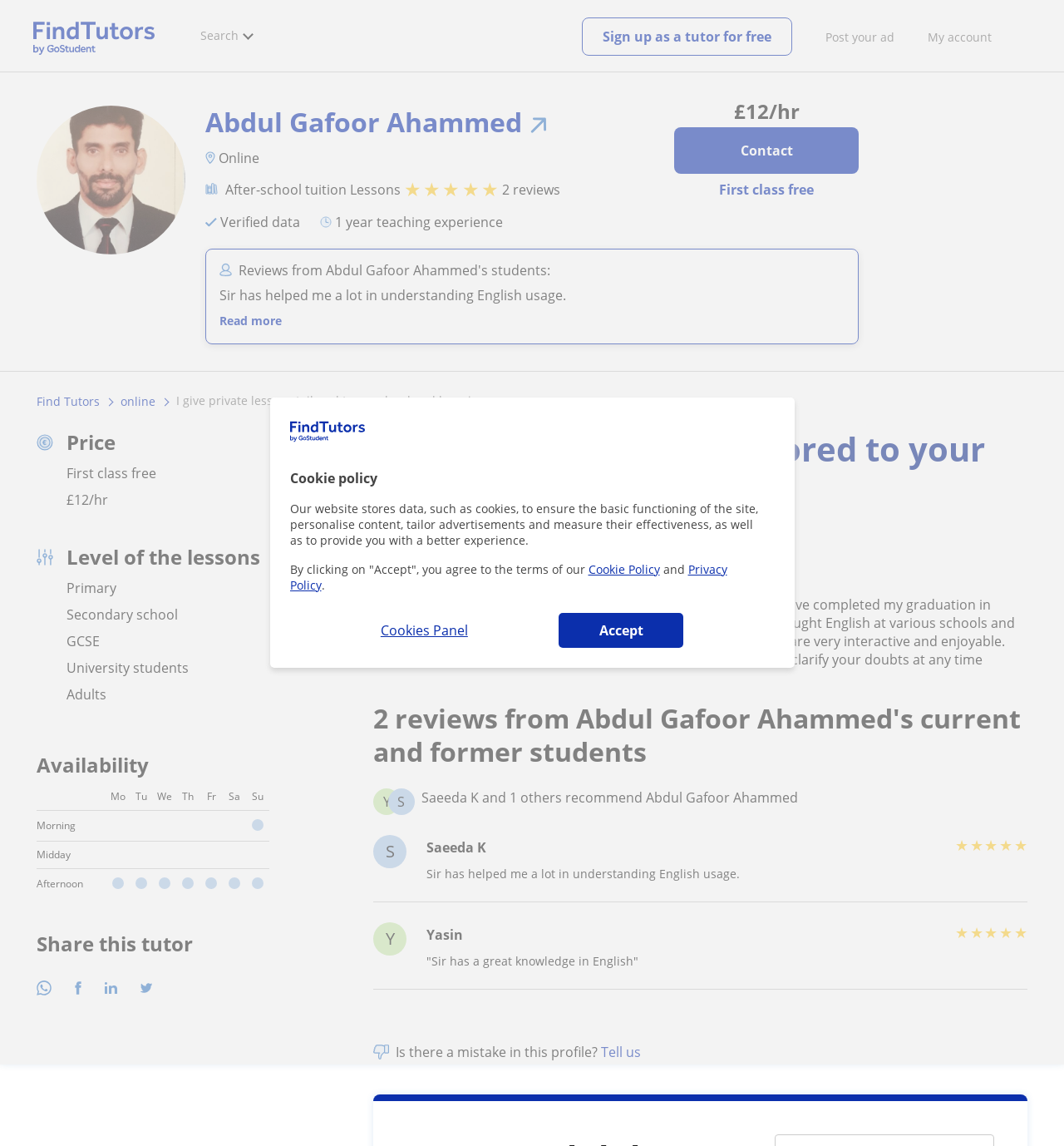How many reviews does the tutor have?
Give a one-word or short-phrase answer derived from the screenshot.

2